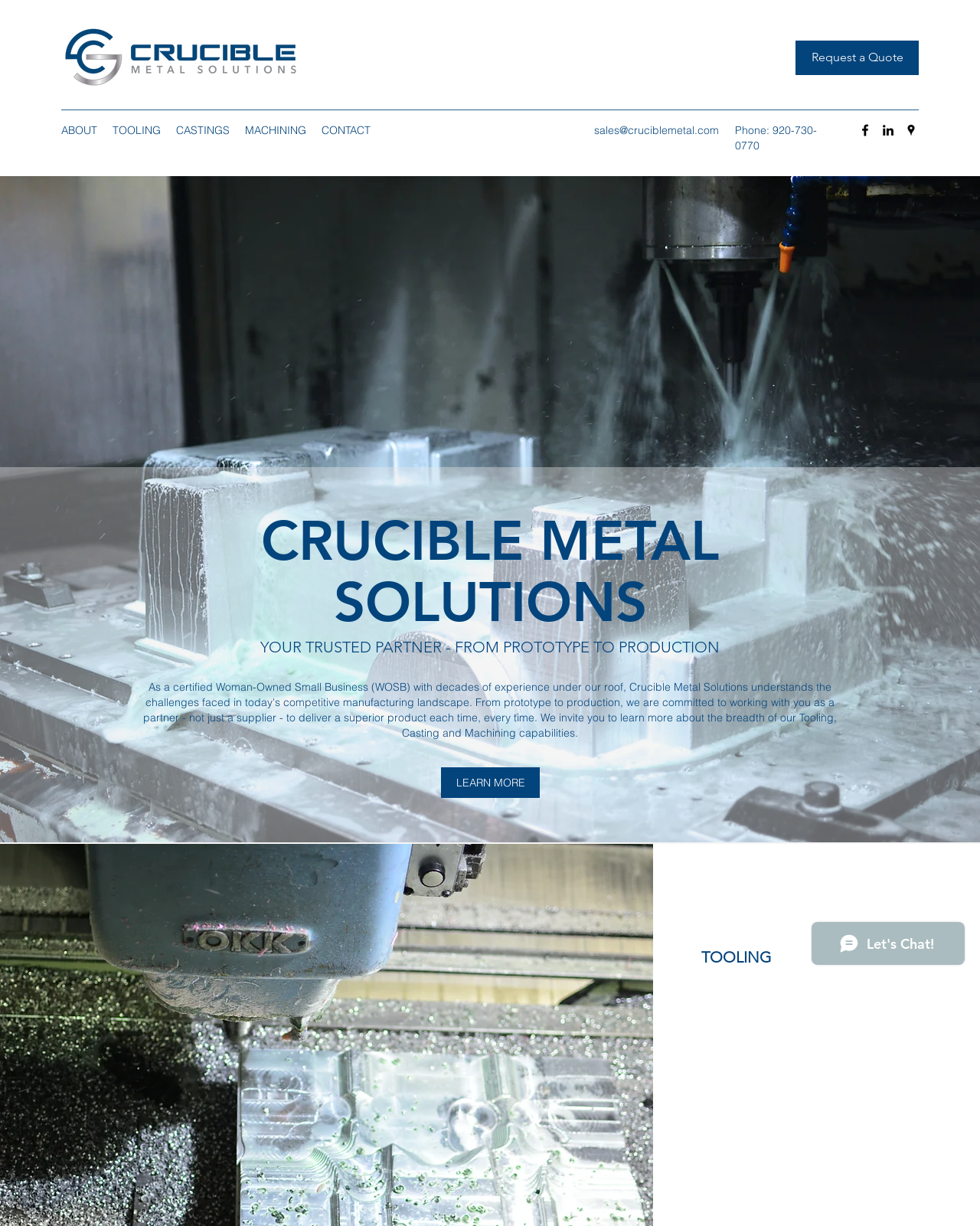From the screenshot, find the bounding box of the UI element matching this description: "LEARN MORE". Supply the bounding box coordinates in the form [left, top, right, bottom], each a float between 0 and 1.

[0.45, 0.626, 0.551, 0.651]